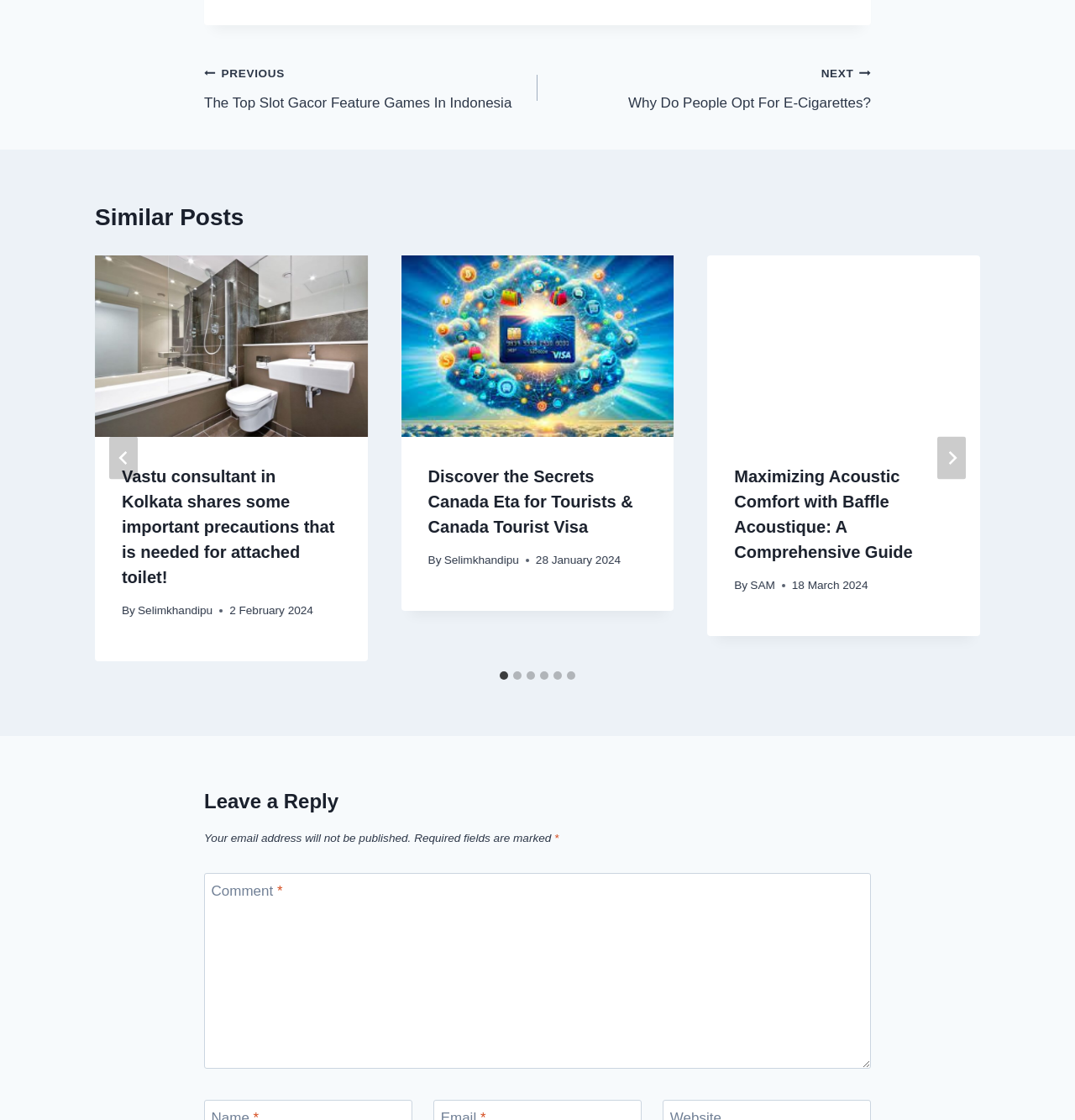Identify the bounding box coordinates for the region of the element that should be clicked to carry out the instruction: "Write a comment". The bounding box coordinates should be four float numbers between 0 and 1, i.e., [left, top, right, bottom].

[0.19, 0.779, 0.81, 0.954]